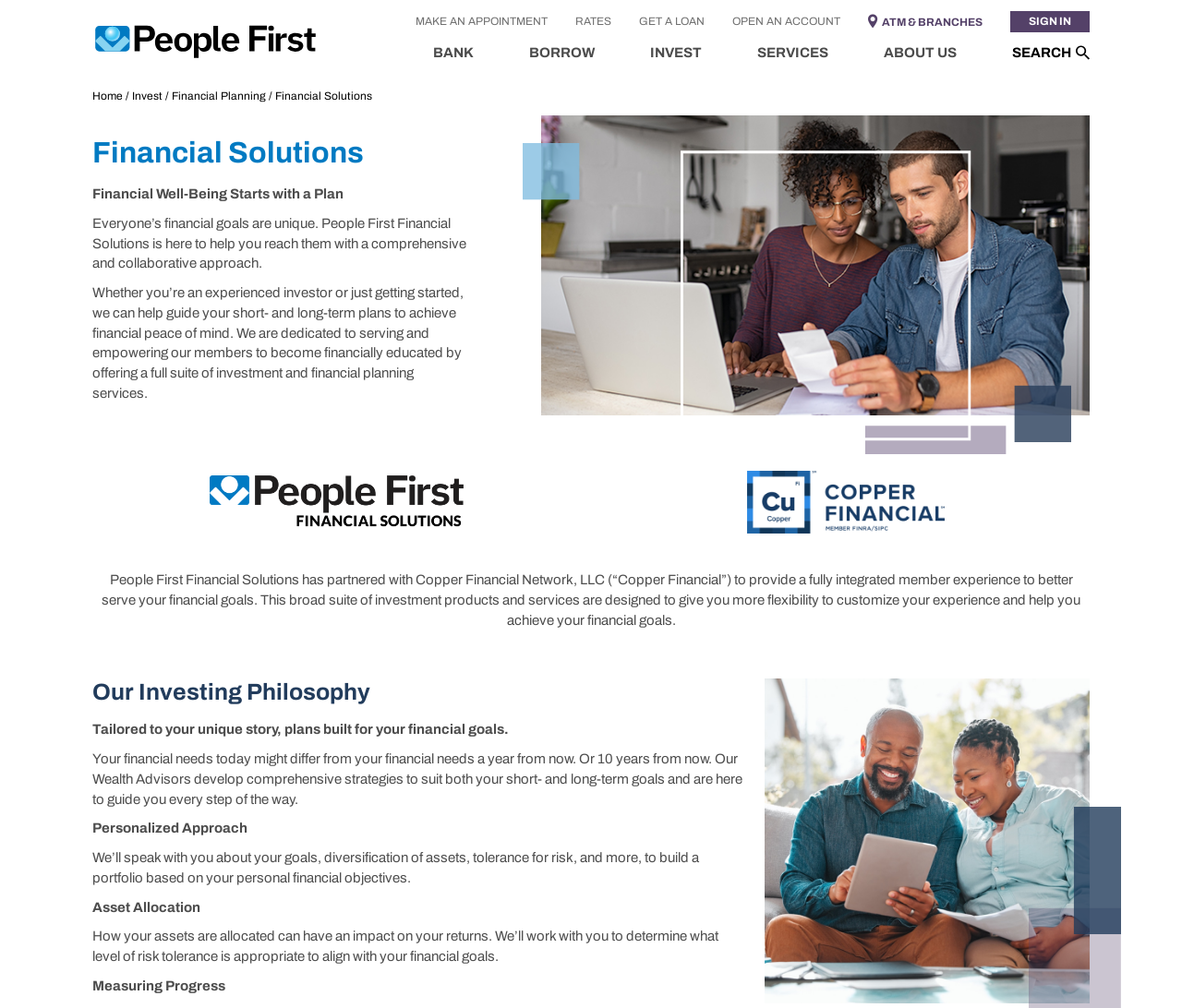Please determine the bounding box coordinates, formatted as (top-left x, top-left y, bottom-right x, bottom-right y), with all values as floating point numbers between 0 and 1. Identify the bounding box of the region described as: Search

[0.856, 0.037, 0.922, 0.069]